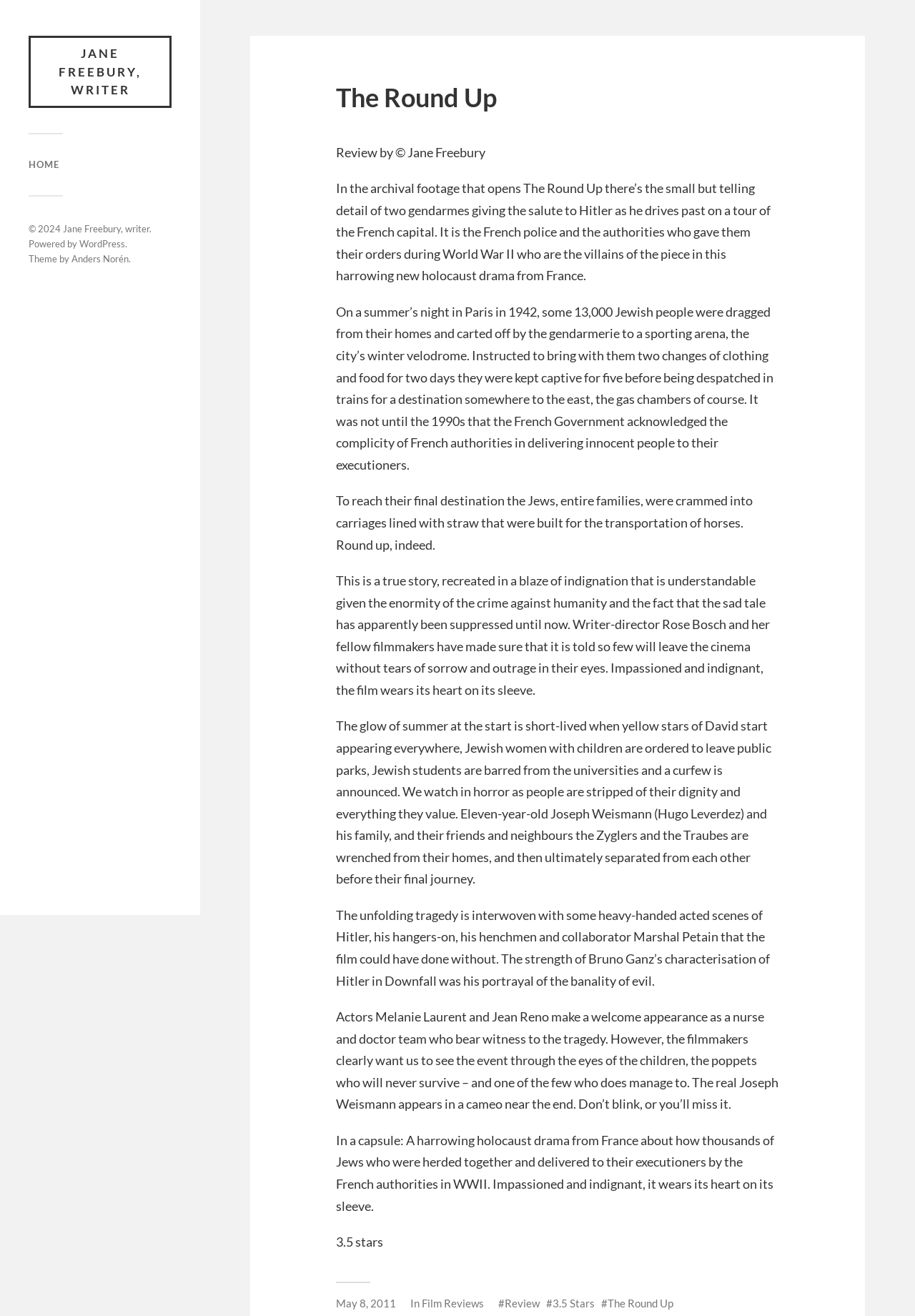Determine the bounding box coordinates of the clickable region to execute the instruction: "View more 'Film Reviews'". The coordinates should be four float numbers between 0 and 1, denoted as [left, top, right, bottom].

[0.461, 0.985, 0.529, 0.995]